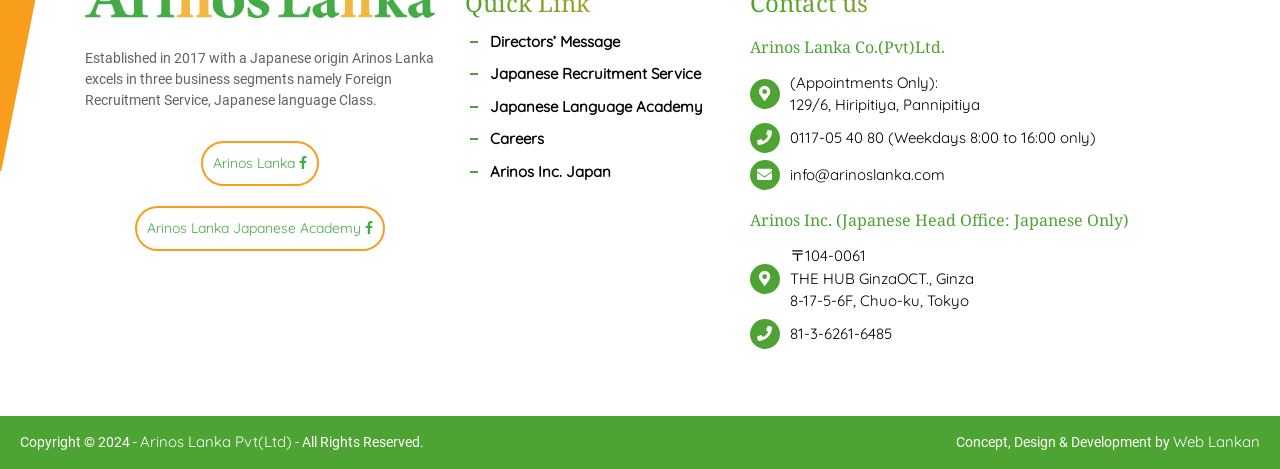Can you determine the bounding box coordinates of the area that needs to be clicked to fulfill the following instruction: "Send email to Arinos Lanka"?

[0.617, 0.351, 0.738, 0.392]